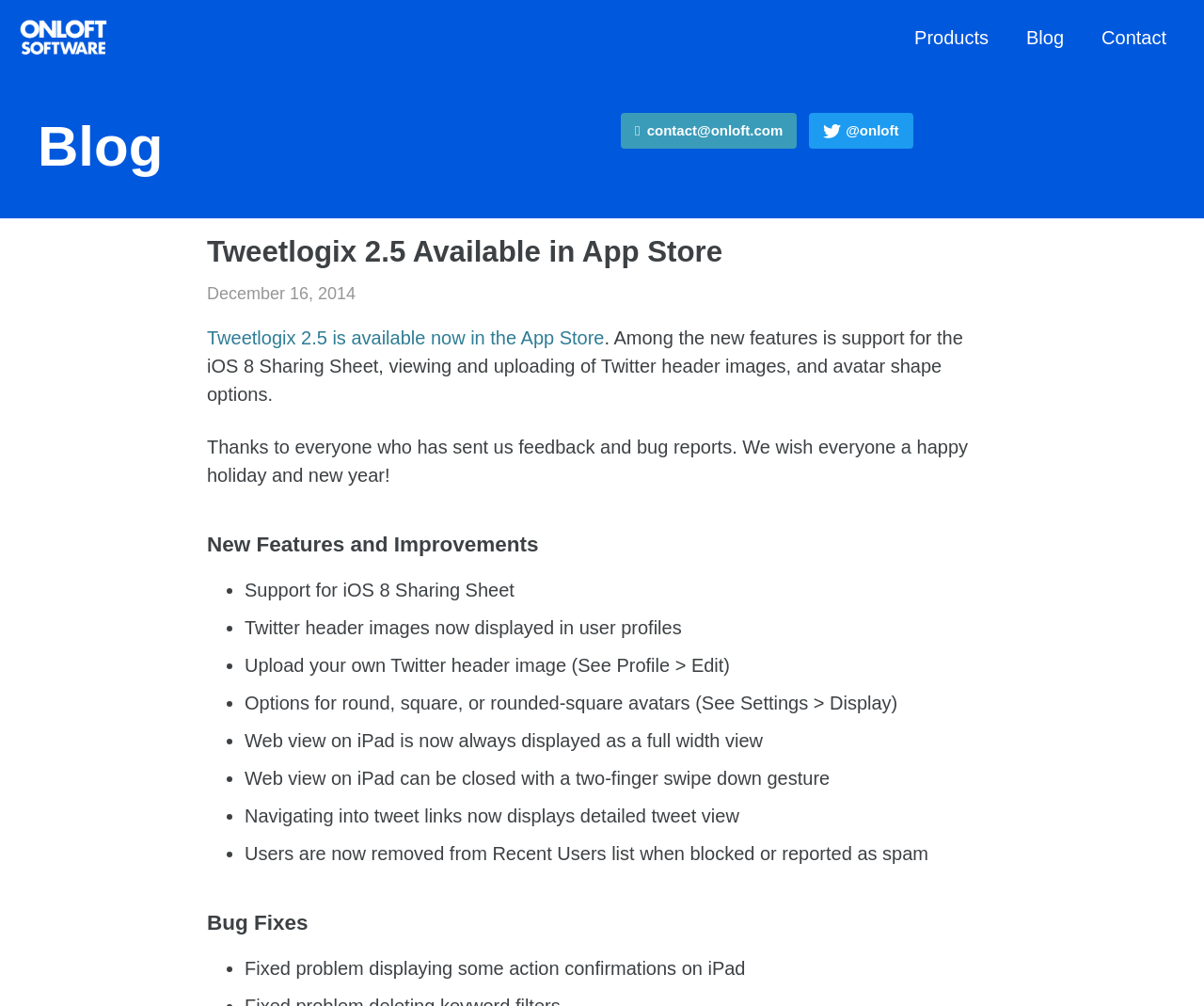What is the purpose of the 'Skip to primary navigation' link?
Please provide a single word or phrase answer based on the image.

To skip to primary navigation